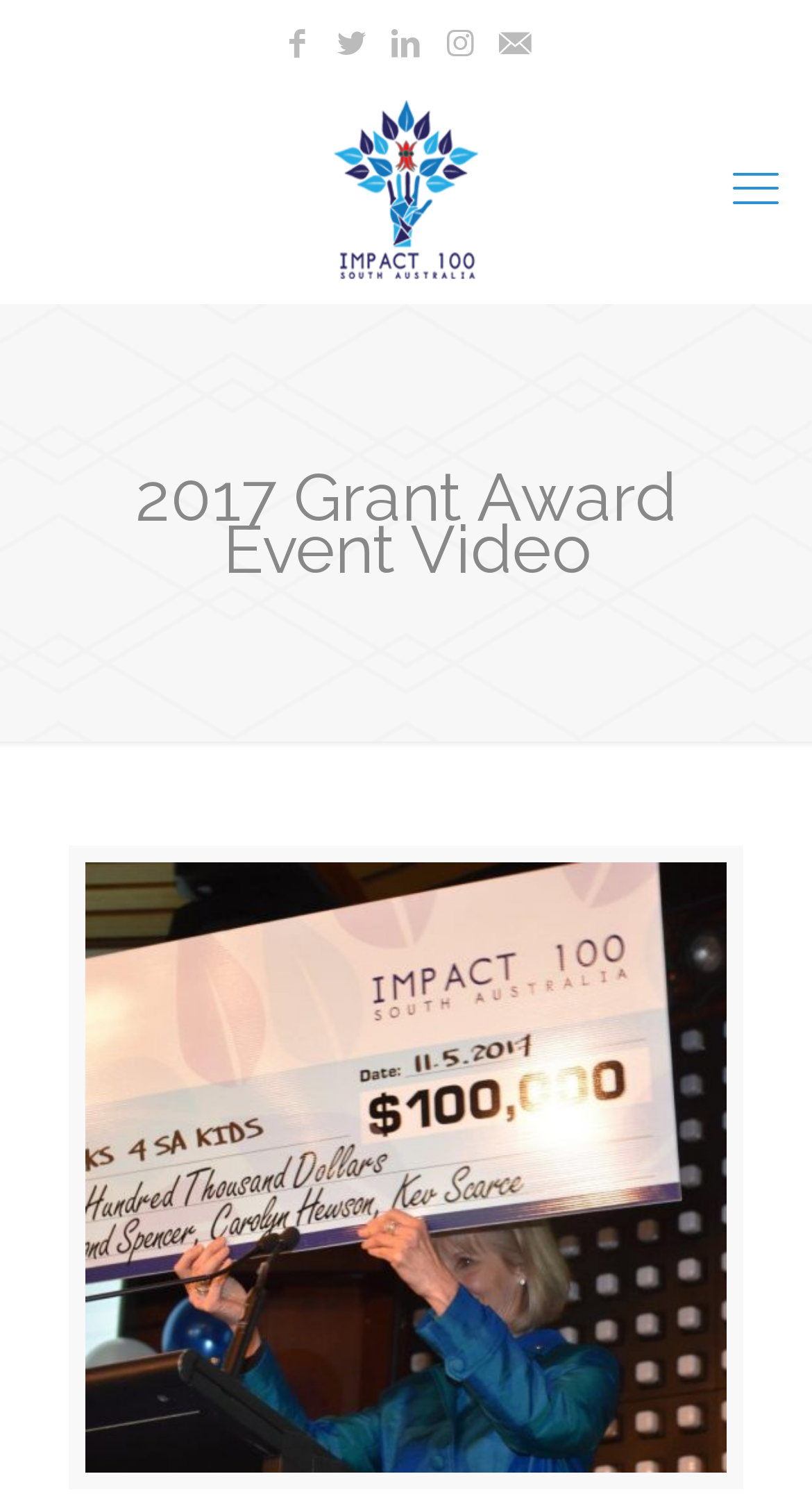What is the logo height?
Using the details shown in the screenshot, provide a comprehensive answer to the question.

The logo height can be determined by looking at the bounding box coordinates of the image element with the description 'logo_height', which is [0.398, 0.065, 0.602, 0.19]. This indicates that the logo height is the vertical distance between the top and bottom coordinates, which is 0.19 - 0.065 = 0.125.